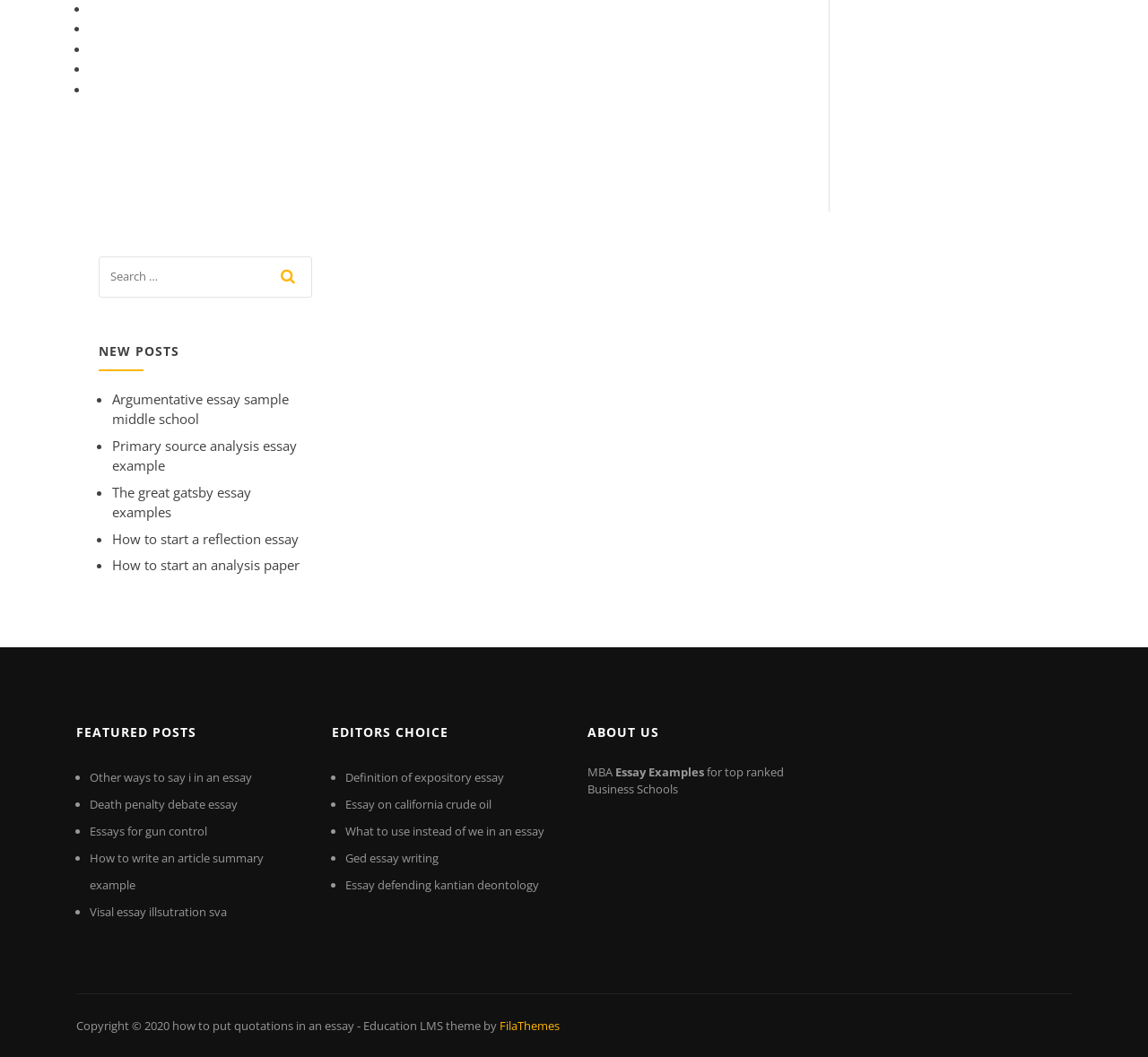What is the purpose of the search bar?
Answer the question in as much detail as possible.

The search bar is located in the top section of the webpage, and it has a textbox and a button with a magnifying glass icon. This suggests that the search bar is used to search for posts on the website, allowing users to find specific content.